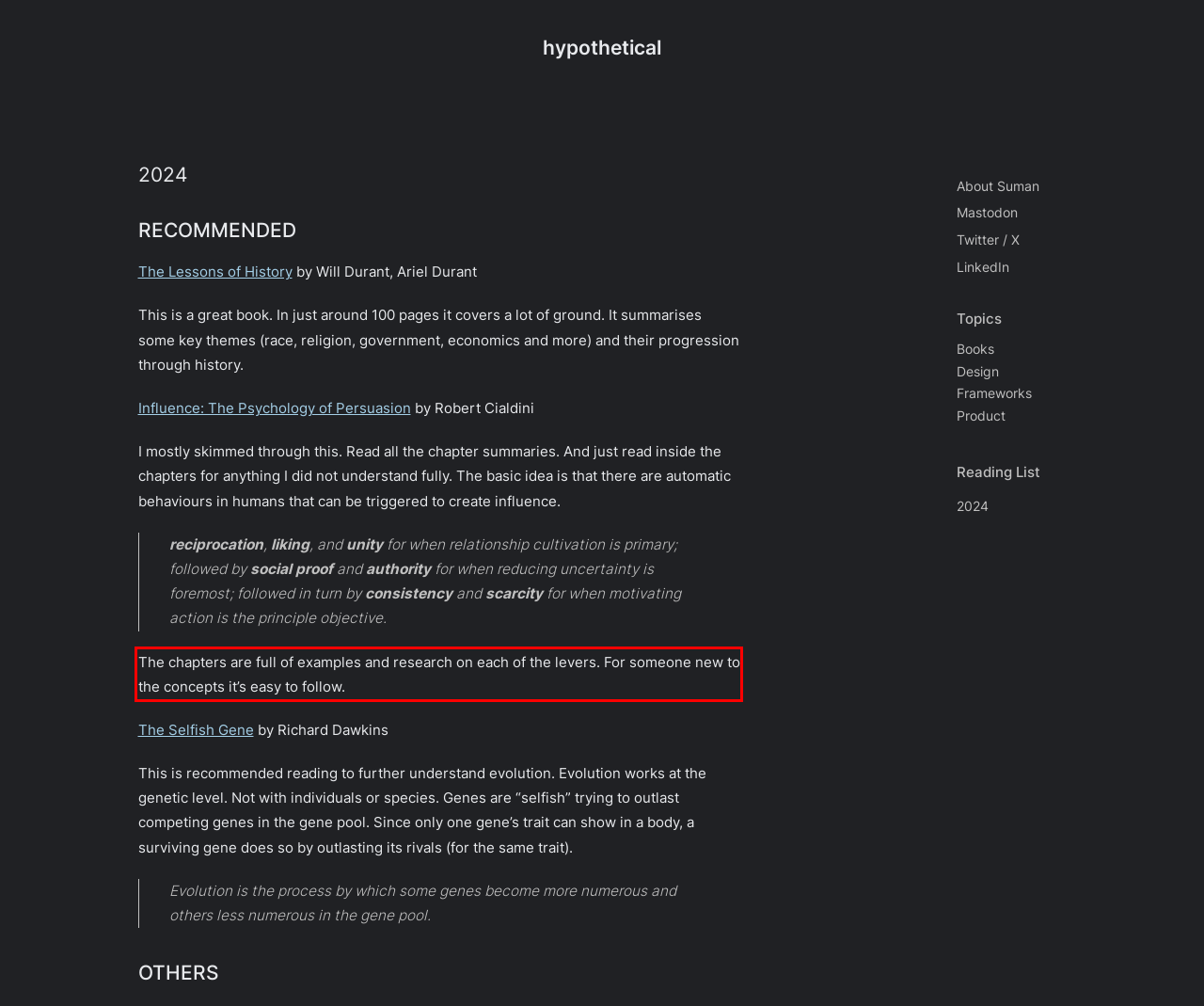Given a webpage screenshot with a red bounding box, perform OCR to read and deliver the text enclosed by the red bounding box.

The chapters are full of examples and research on each of the levers. For someone new to the concepts it’s easy to follow.